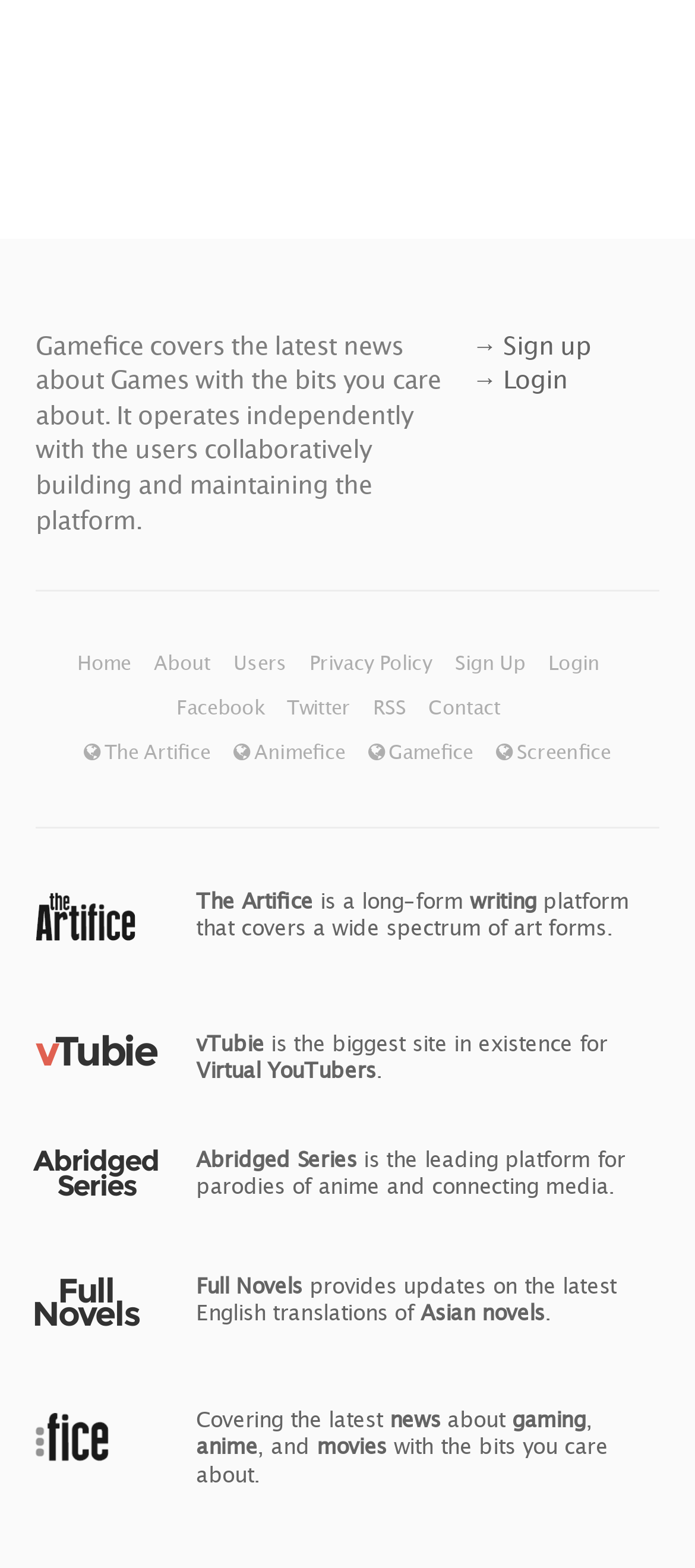Please identify the bounding box coordinates of the area that needs to be clicked to follow this instruction: "Sign up".

[0.679, 0.21, 0.851, 0.229]